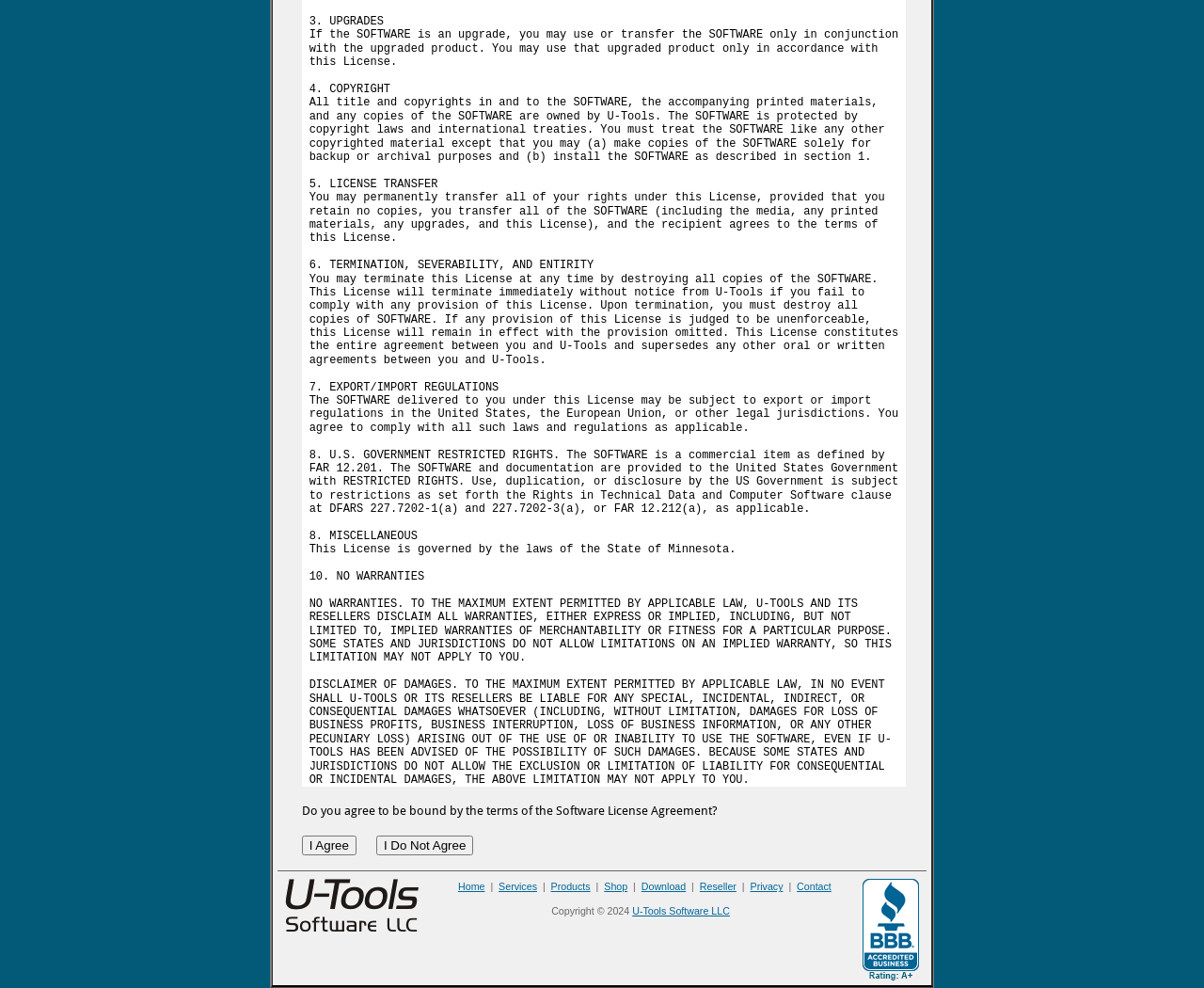Locate the bounding box coordinates of the UI element described by: "Contact". The bounding box coordinates should consist of four float numbers between 0 and 1, i.e., [left, top, right, bottom].

[0.662, 0.892, 0.691, 0.903]